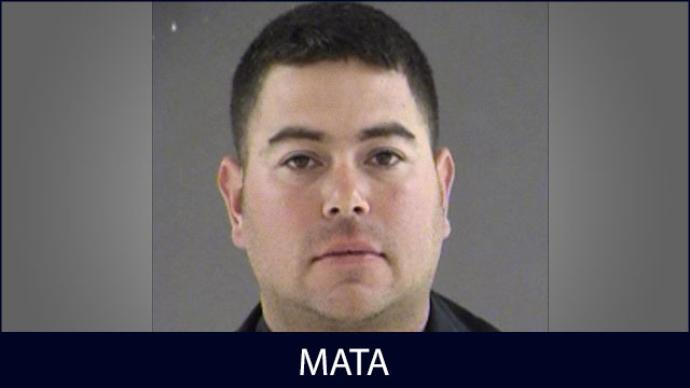What is the background color of the mugshot?
Look at the image and answer the question with a single word or phrase.

Muted gray